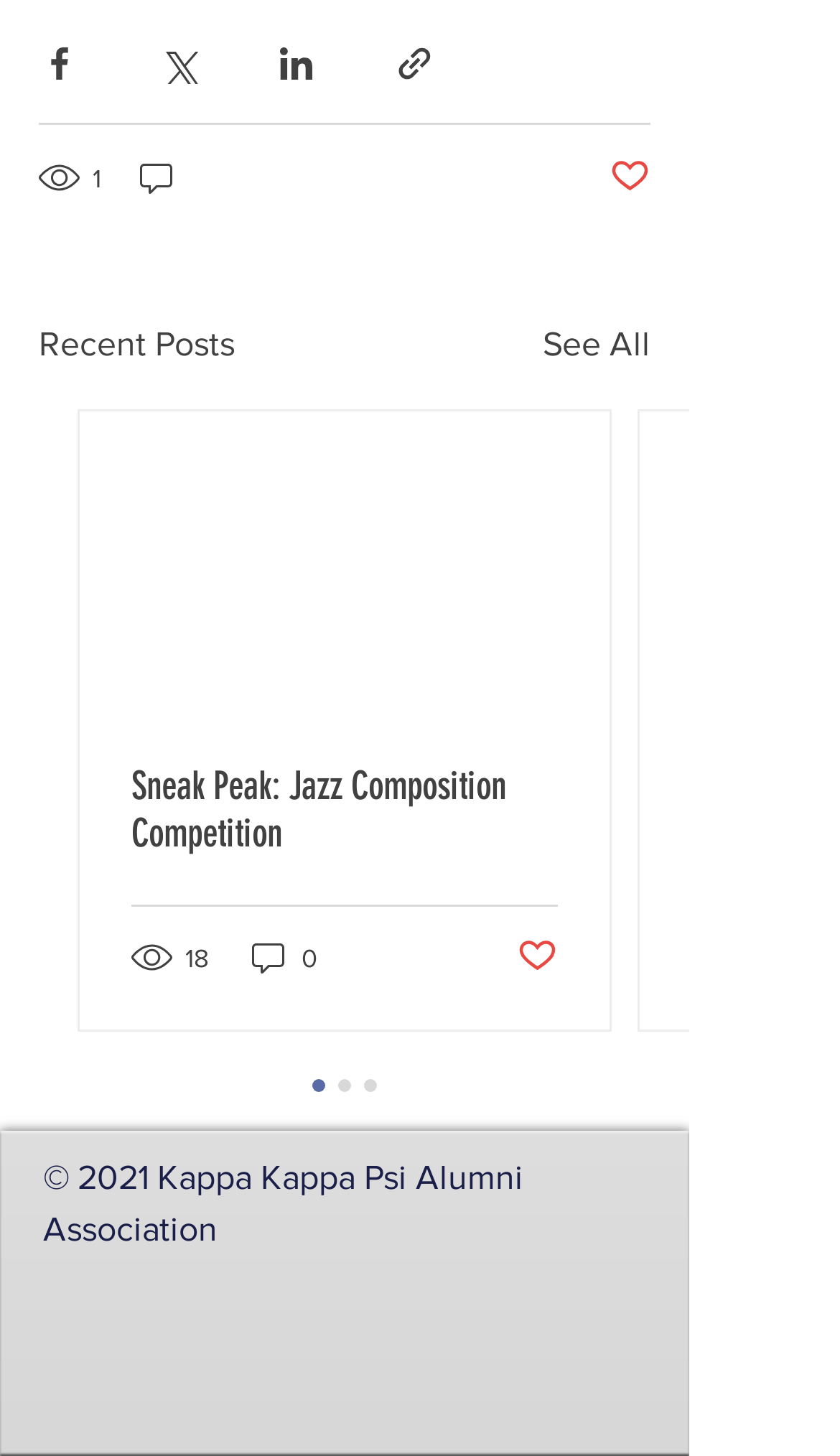Find the bounding box coordinates of the element I should click to carry out the following instruction: "Share via link".

[0.469, 0.03, 0.518, 0.058]